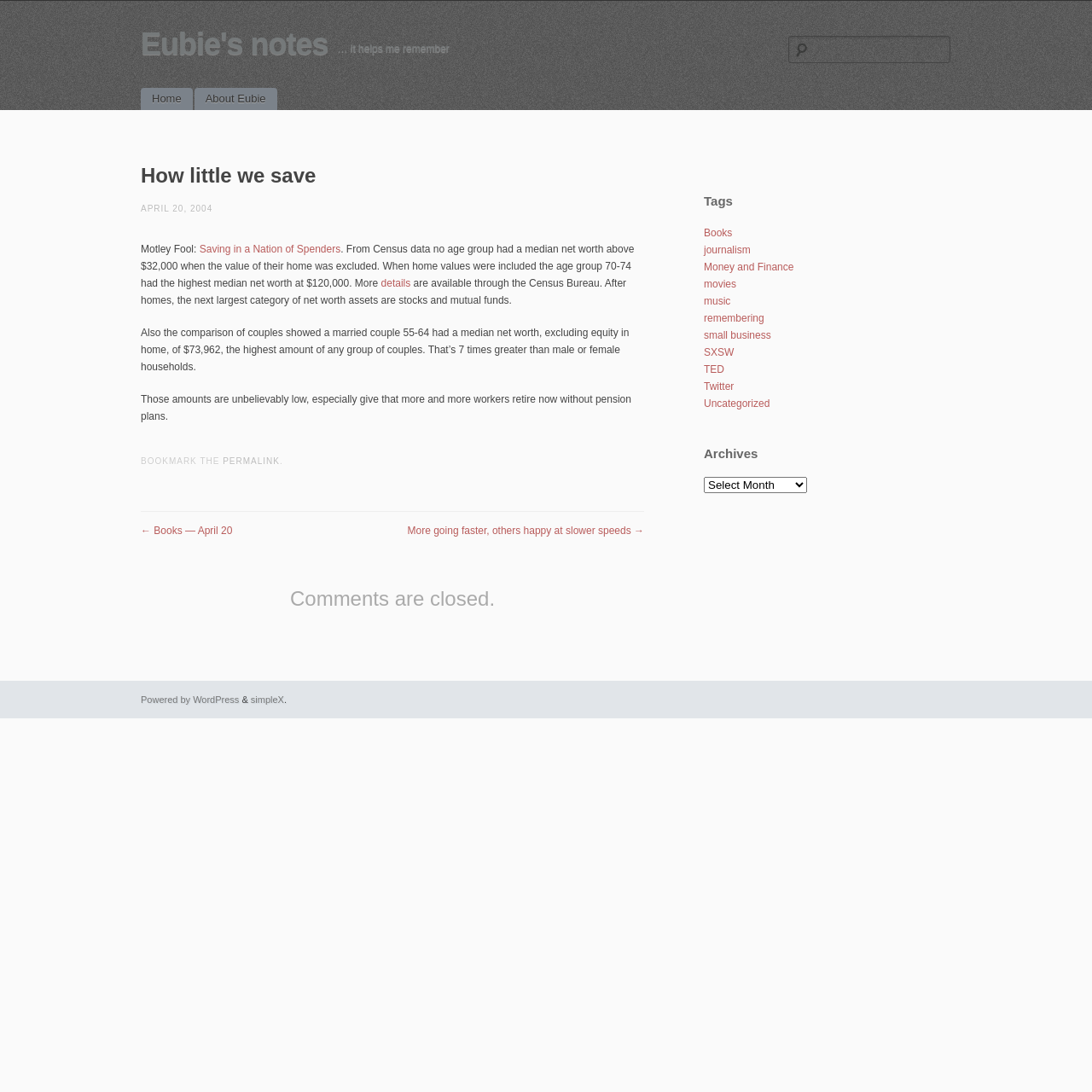Identify the bounding box coordinates of the area that should be clicked in order to complete the given instruction: "Search for something". The bounding box coordinates should be four float numbers between 0 and 1, i.e., [left, top, right, bottom].

[0.722, 0.033, 0.87, 0.058]